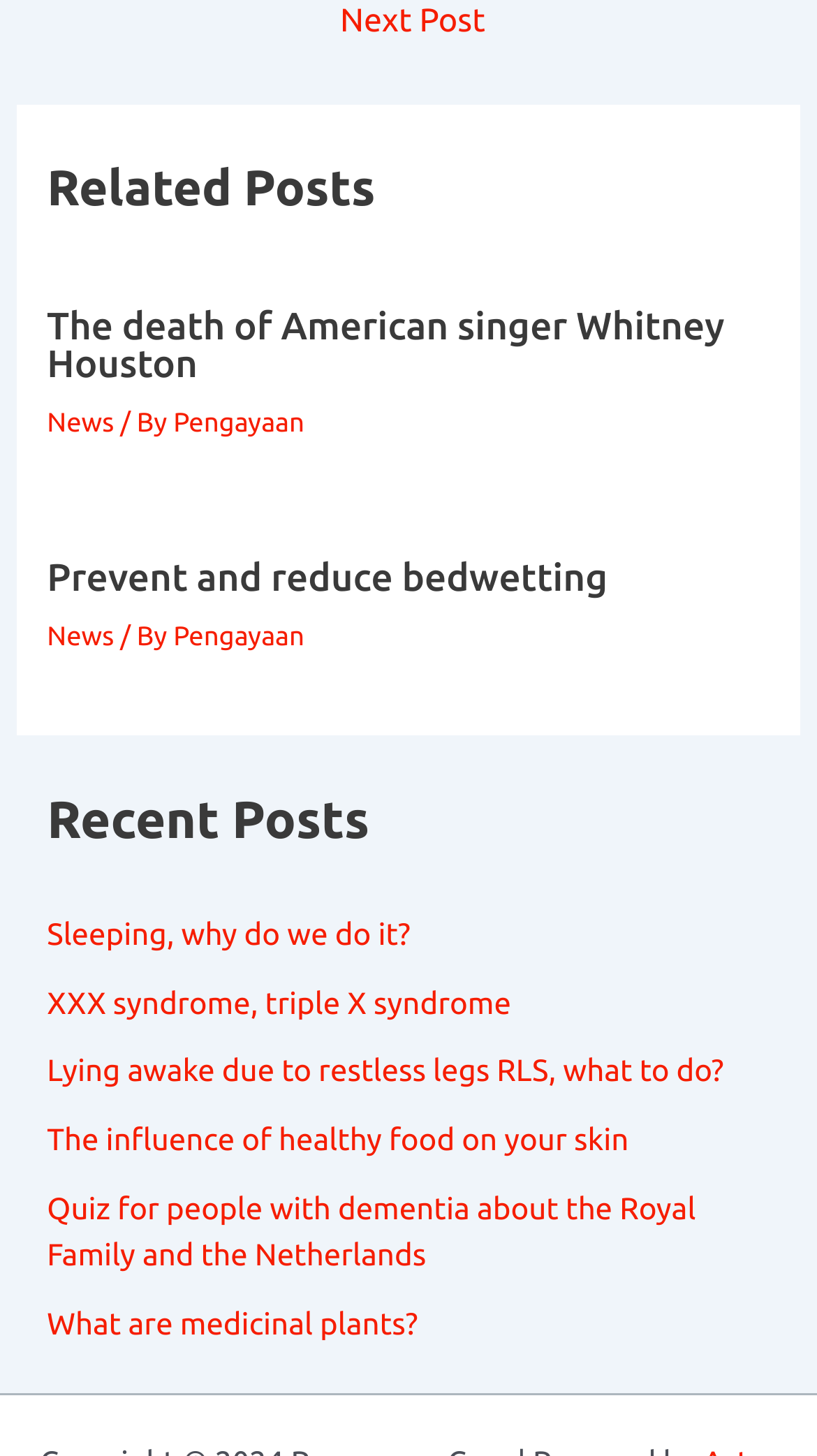With reference to the screenshot, provide a detailed response to the question below:
How many recent posts are listed?

I counted the number of link elements within the navigation element with the heading 'Recent Posts' and found six links to different posts.